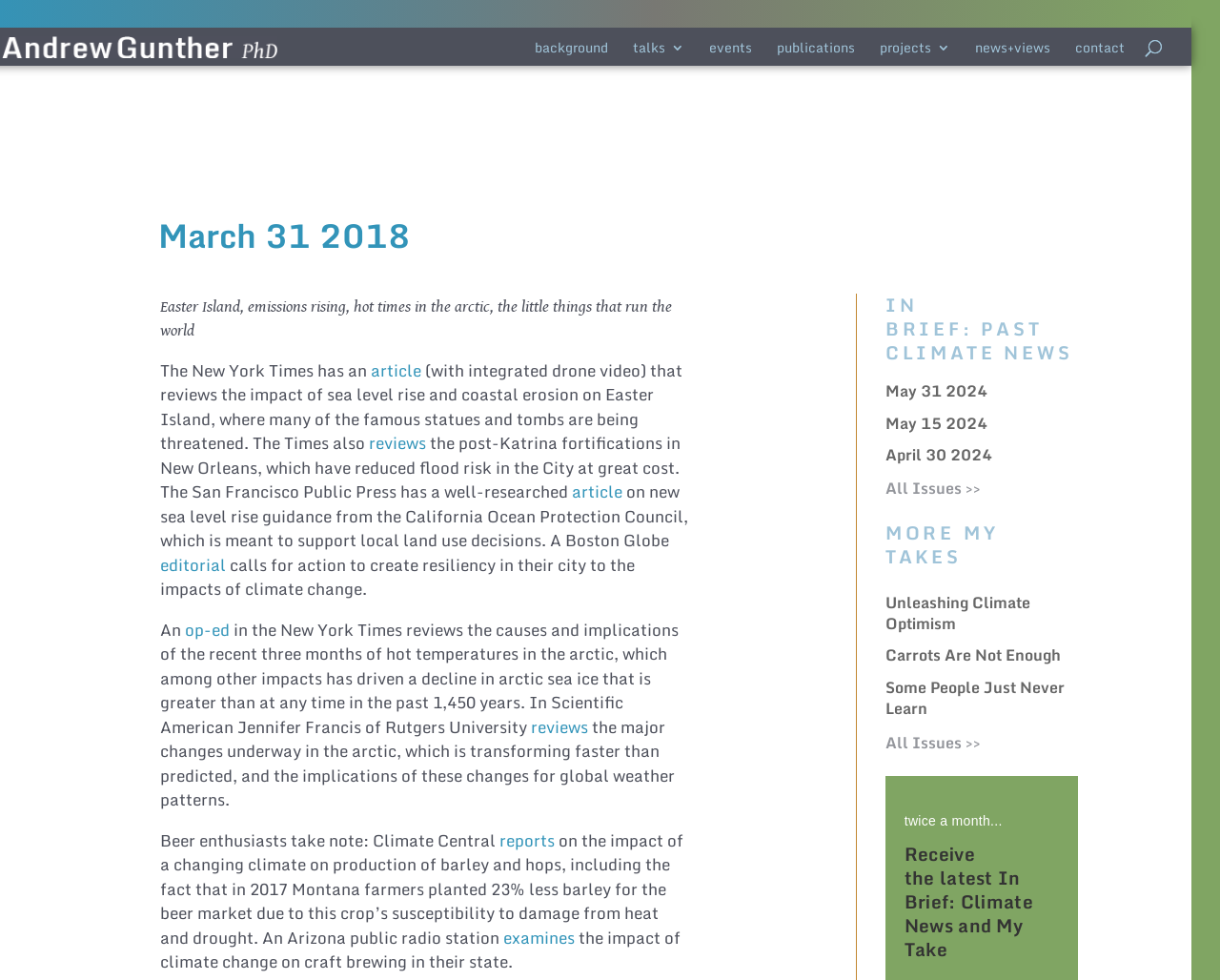Can you specify the bounding box coordinates of the area that needs to be clicked to fulfill the following instruction: "learn about ACCOMMODATIONS"?

None